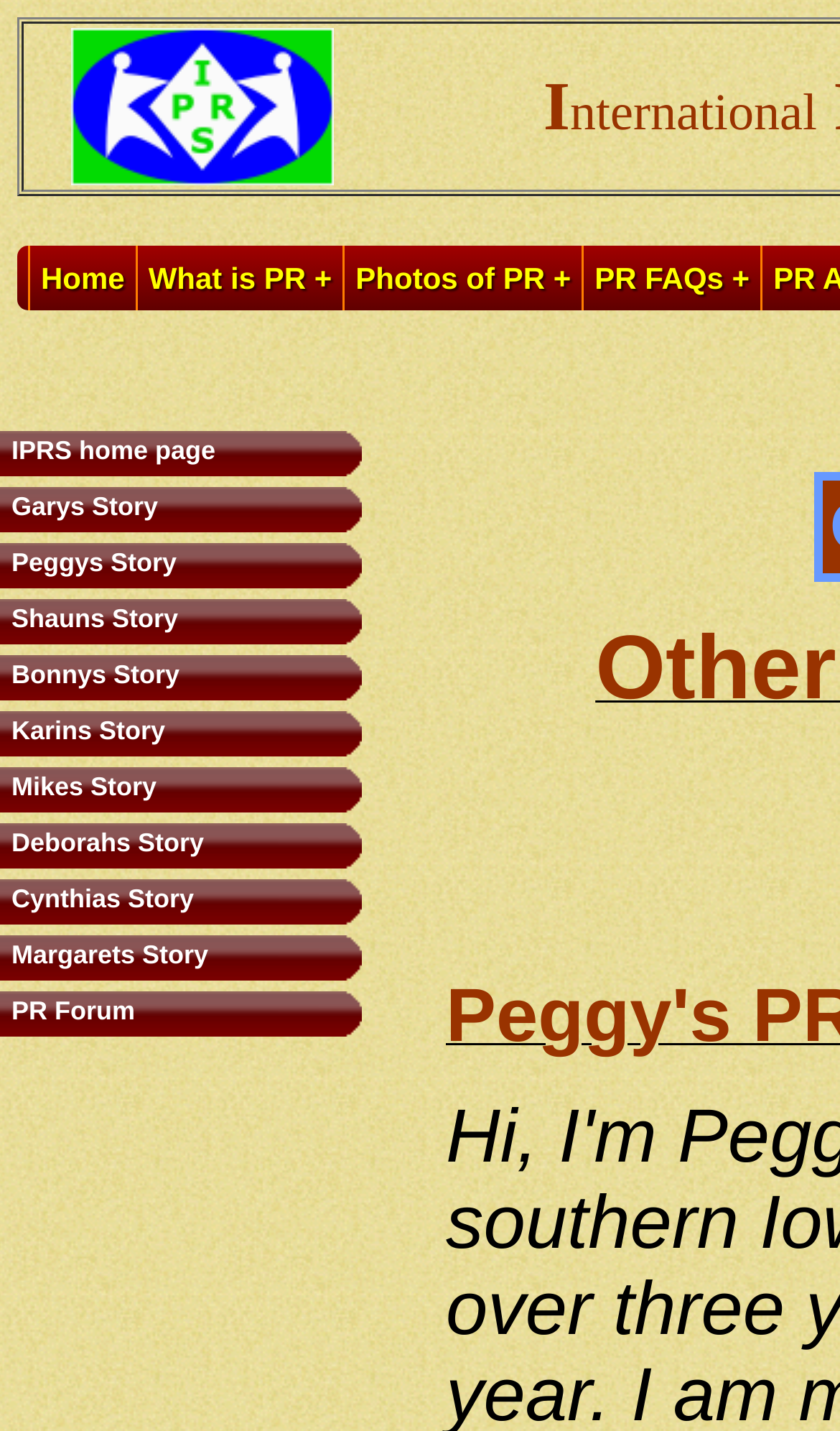Find the bounding box coordinates of the clickable area required to complete the following action: "go to Home".

[0.033, 0.172, 0.164, 0.217]